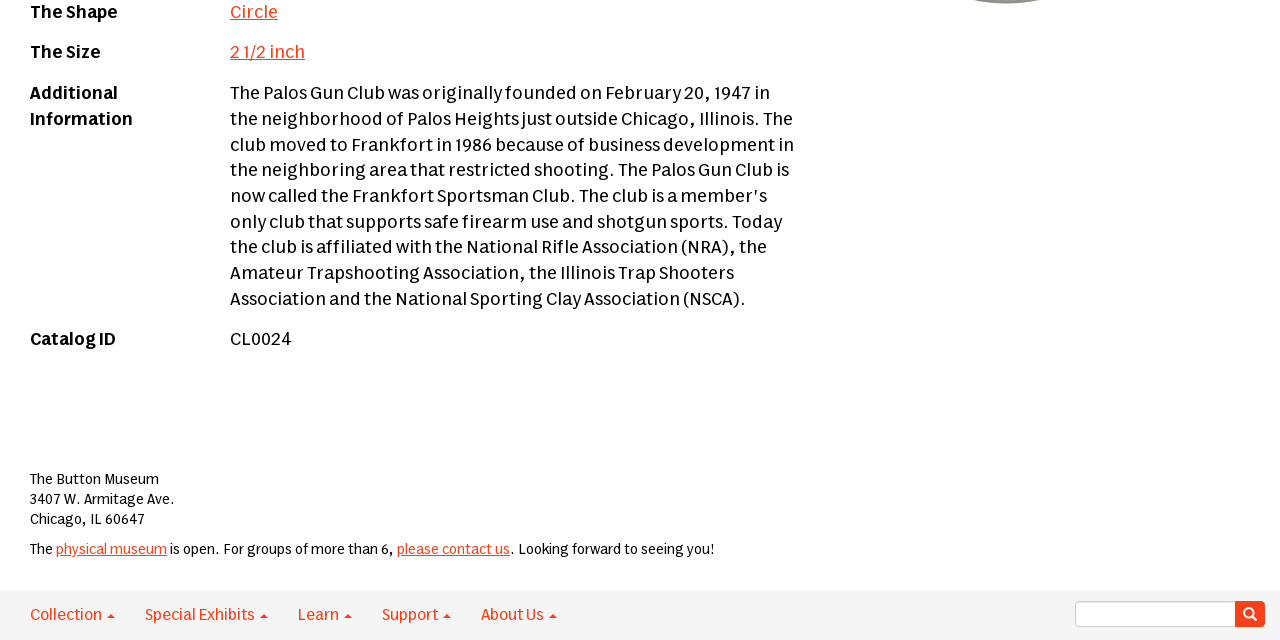Using the webpage screenshot and the element description English, determine the bounding box coordinates. Specify the coordinates in the format (top-left x, top-left y, bottom-right x, bottom-right y) with values ranging from 0 to 1.

None